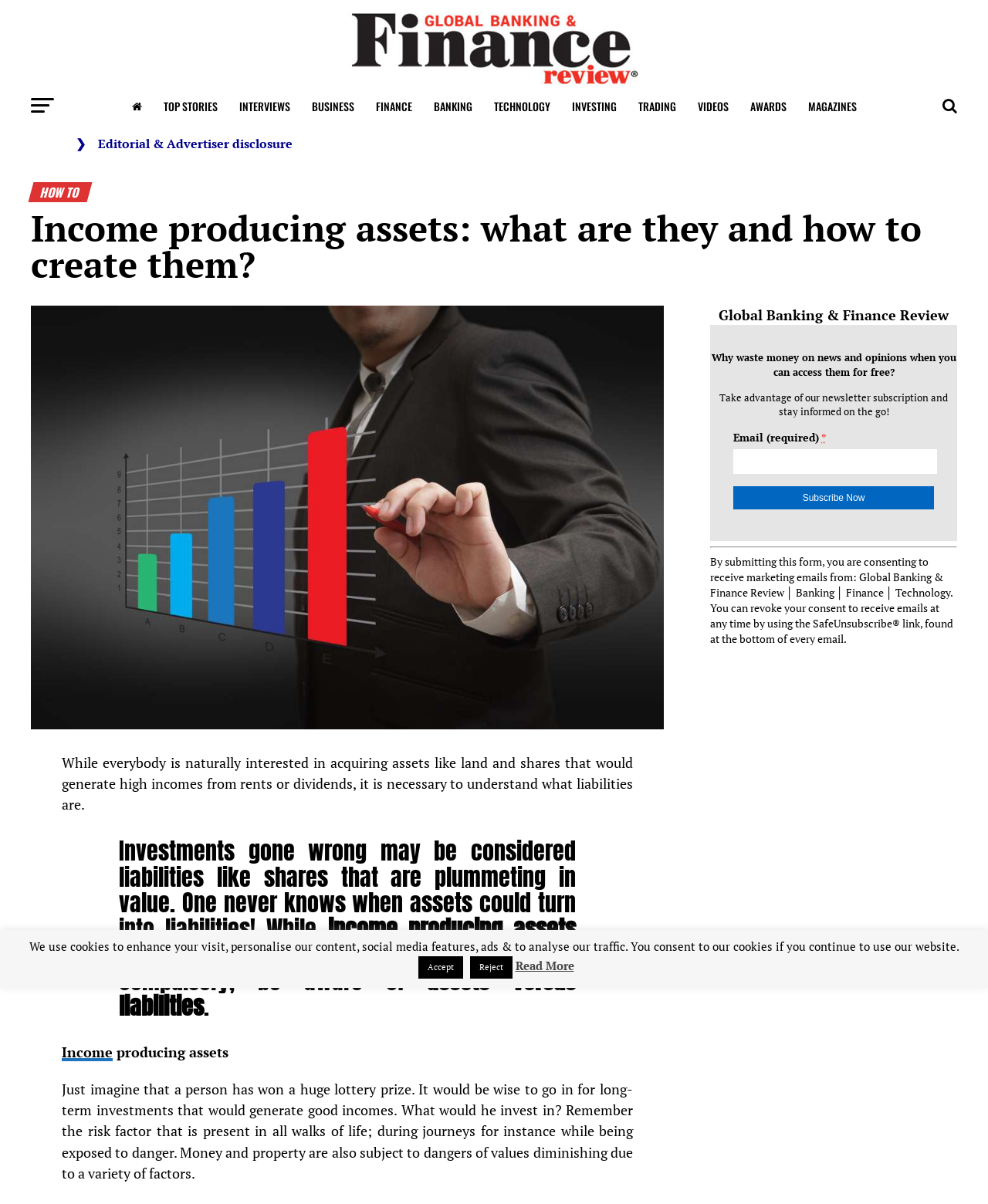What is the purpose of the newsletter subscription?
Offer a detailed and exhaustive answer to the question.

The answer can be found in the static text element that states 'Take advantage of our newsletter subscription and stay informed on the go!' This implies that the purpose of the newsletter subscription is to keep users informed about the latest news and updates on the go.